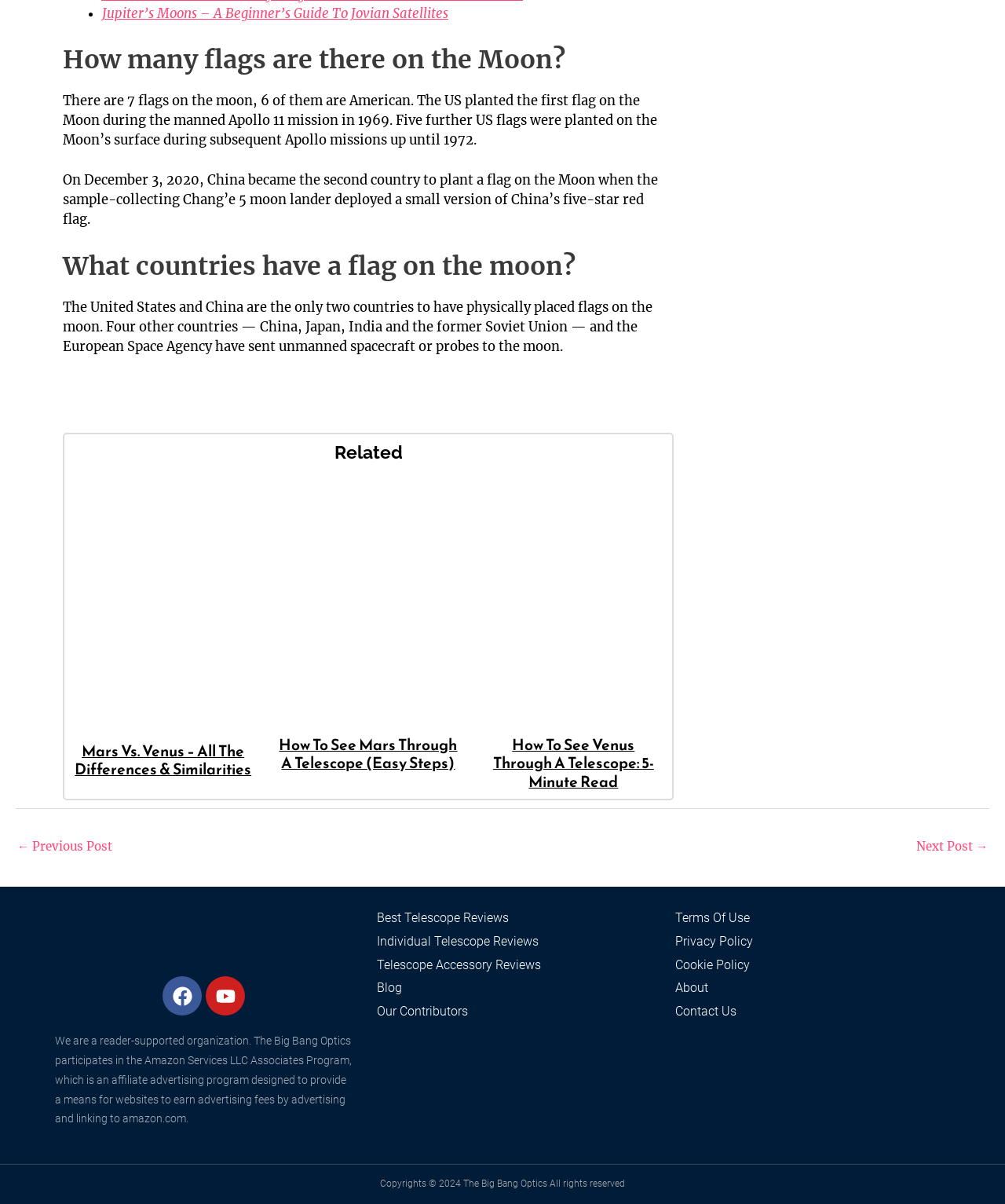Show the bounding box coordinates of the element that should be clicked to complete the task: "Read about Mars vs. Venus".

[0.072, 0.398, 0.253, 0.603]